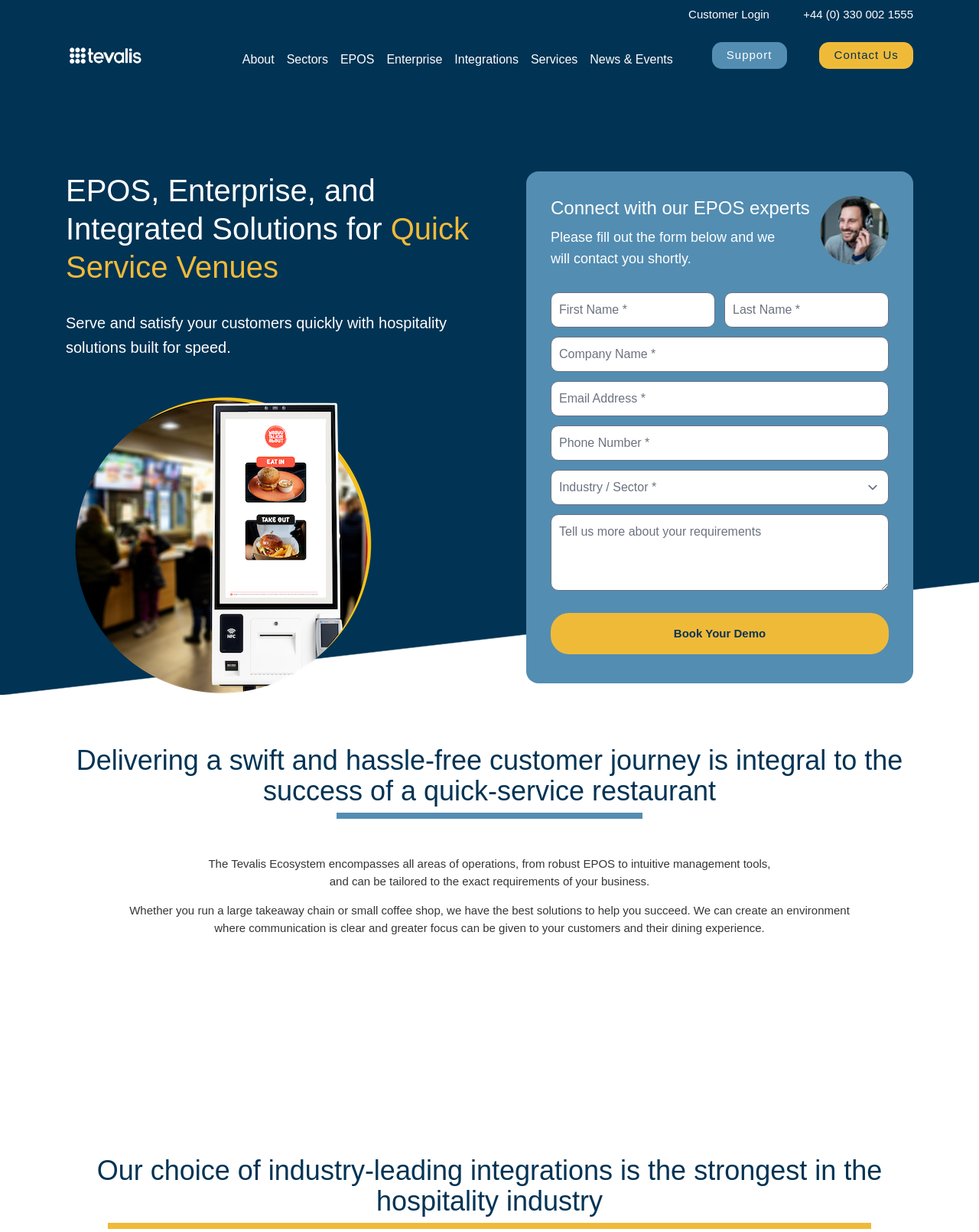What kind of support does Tevalis offer?
Using the image as a reference, answer the question with a short word or phrase.

24/7 Support